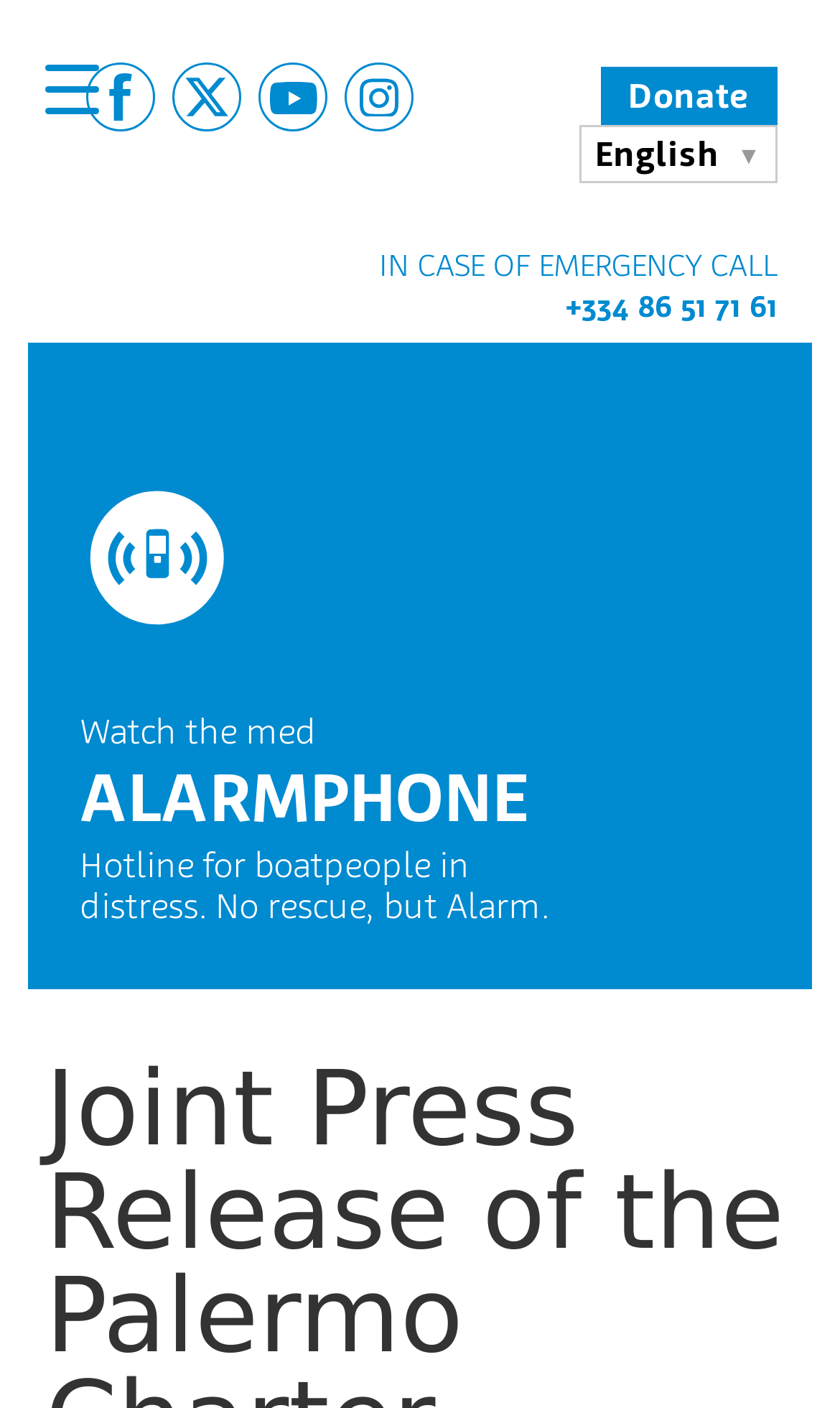Identify the bounding box coordinates of the clickable region required to complete the instruction: "Visit Facebook page". The coordinates should be given as four float numbers within the range of 0 and 1, i.e., [left, top, right, bottom].

[0.102, 0.044, 0.184, 0.093]